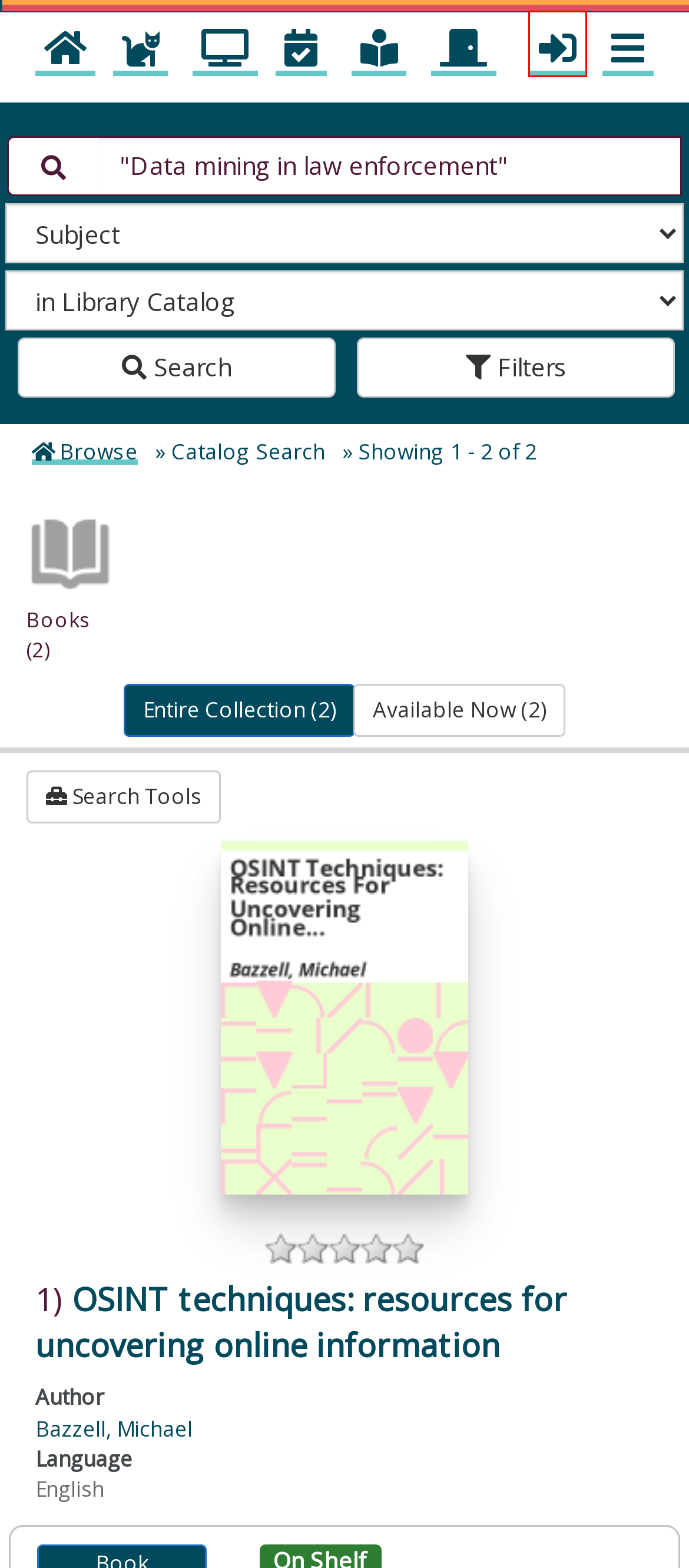Look at the screenshot of a webpage with a red bounding box and select the webpage description that best corresponds to the new page after clicking the element in the red box. Here are the options:
A. LibraryAware - Subscribe
B. E-Resources | The Los Gatos CA Official Site!
C. Search Results | Los Gatos Library
D. Los Gatos Public Library | The Los Gatos CA Official Site!
E. The Hank show : how a house-painting, drug-running DEA... | Los Gatos Library
F. Login | Los Gatos Library
G. Reserve A Study Room | The Los Gatos CA Official Site!
H. OSINT techniques : resources for uncovering online information / | Los Gatos Library

F